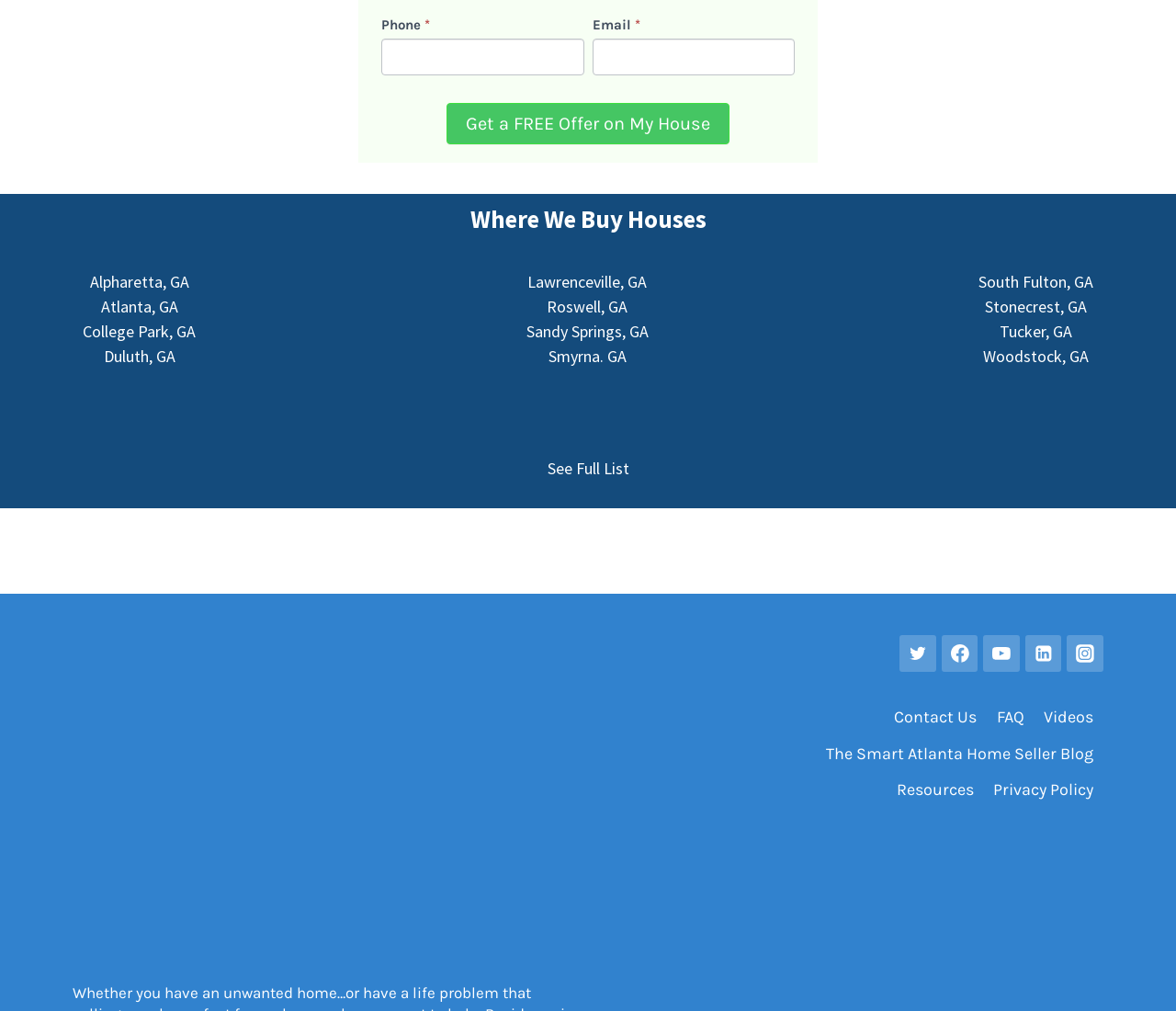Please give a succinct answer to the question in one word or phrase:
How many cities are listed on the webpage?

12